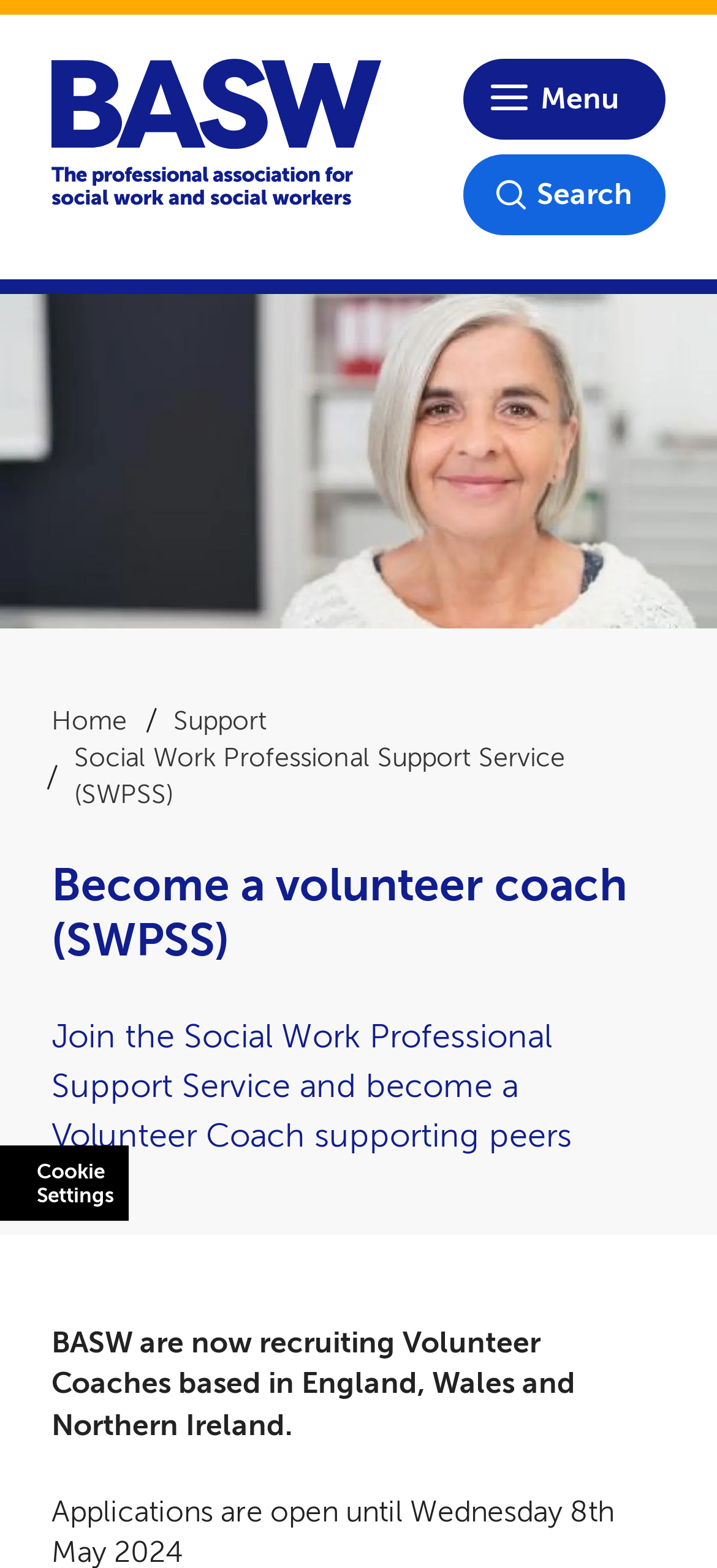Kindly determine the bounding box coordinates for the clickable area to achieve the given instruction: "Open the 'Menu'".

[0.646, 0.038, 0.928, 0.089]